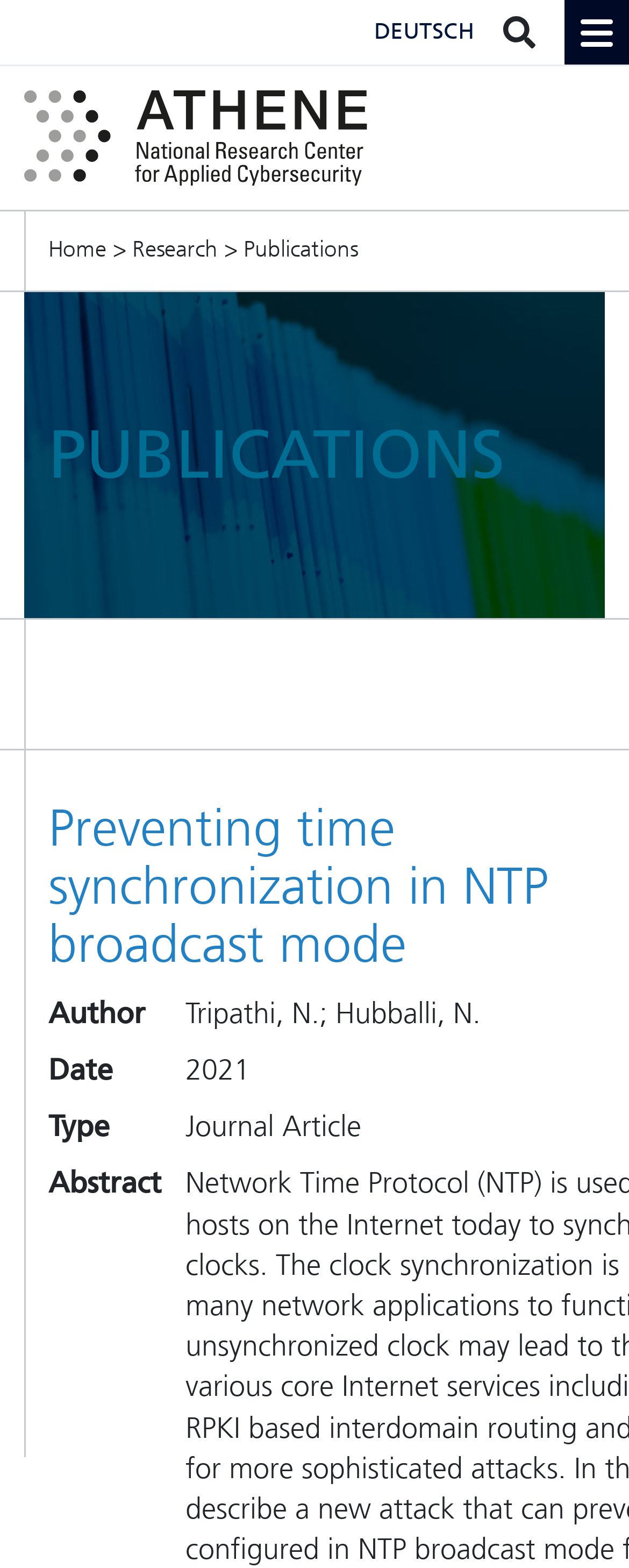Predict the bounding box coordinates for the UI element described as: "Research". The coordinates should be four float numbers between 0 and 1, presented as [left, top, right, bottom].

[0.21, 0.15, 0.346, 0.168]